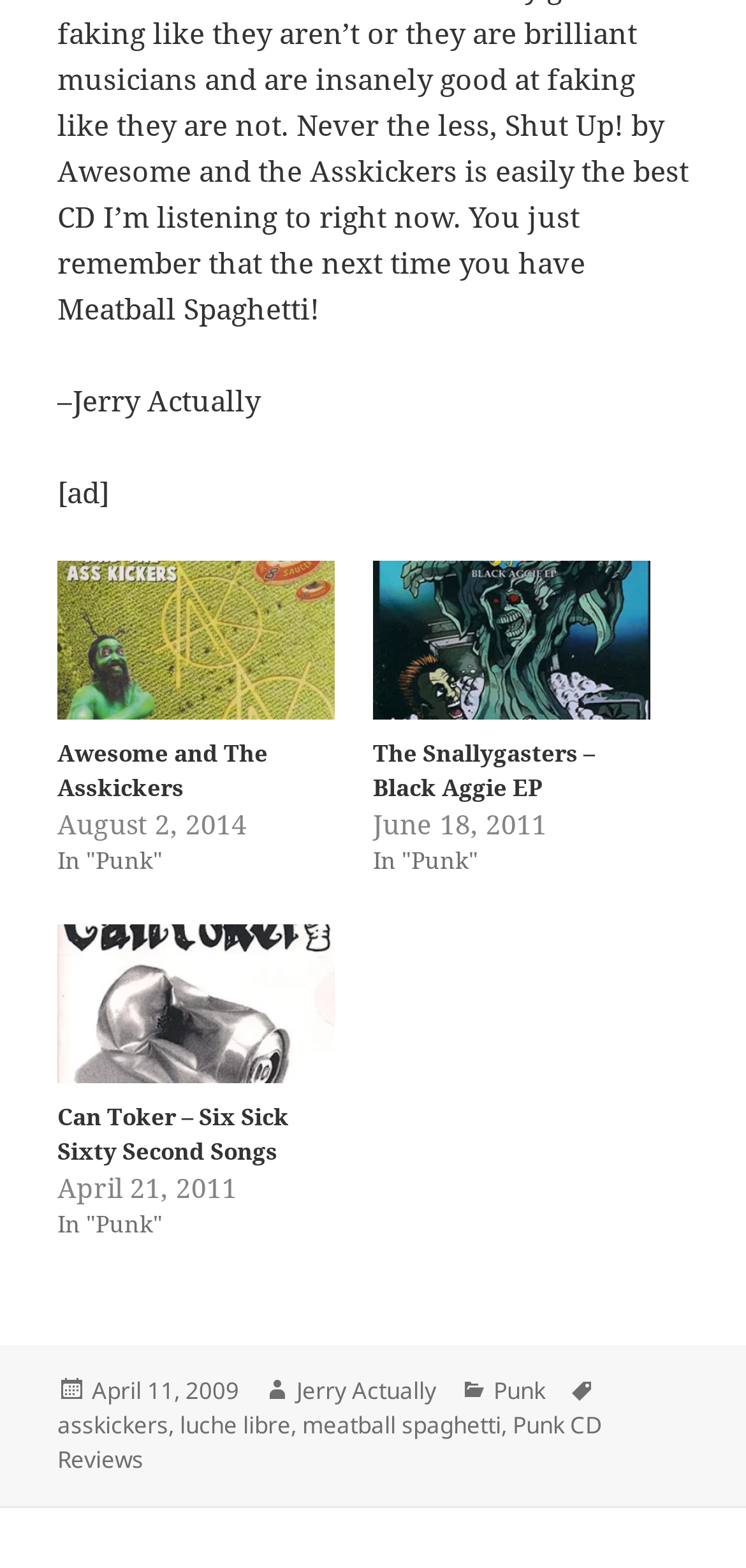Identify the bounding box coordinates of the region that should be clicked to execute the following instruction: "Click on the link 'aak_crops'".

[0.077, 0.357, 0.449, 0.459]